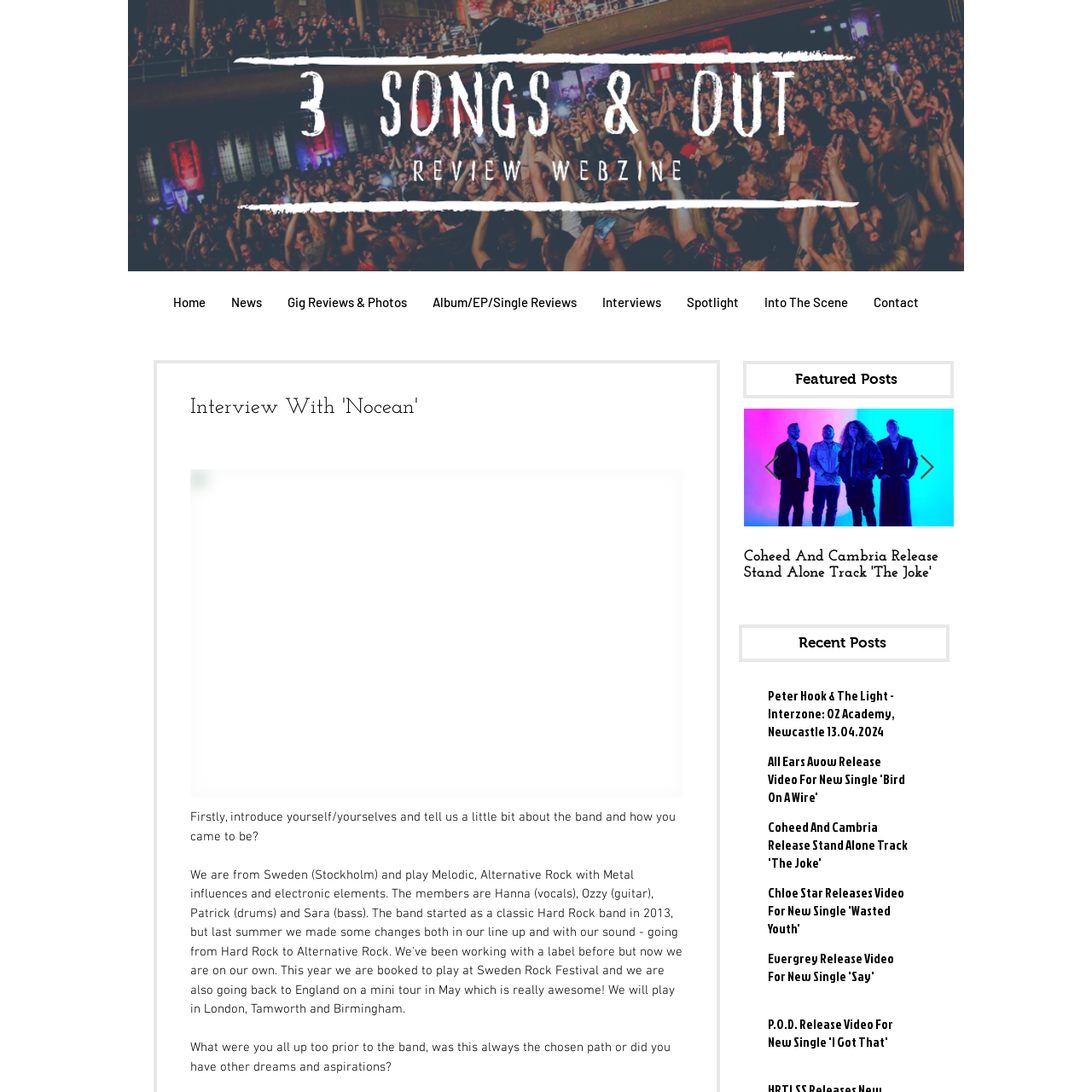Construct a detailed caption for the image enclosed in the red box.

The image features a dark, minimalist design showcasing an abstract, stylized visual element. It stands out within the context of a webpage that focuses on music-related content, specifically an interview or article featuring the band 'Nocean.' The overall aesthetic likely aims to capture the attention of visitors intrigued by the band's profile and creative expressions. With the background possibly resonating with themes of music and art, this visual invites users to explore more about the band's journey, their music, and the narratives behind it.